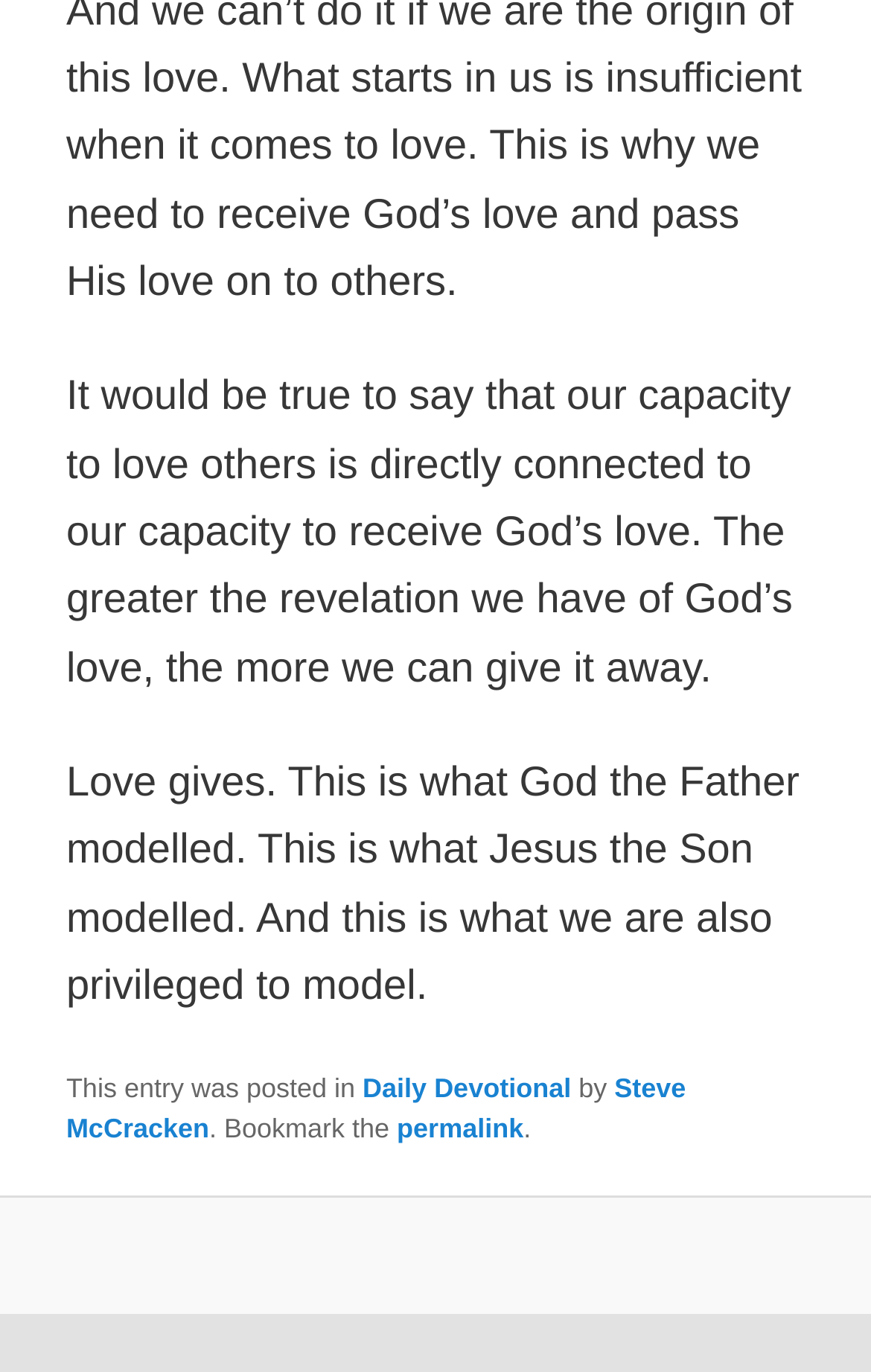How many quotes are mentioned in the webpage?
Look at the image and provide a short answer using one word or a phrase.

Two